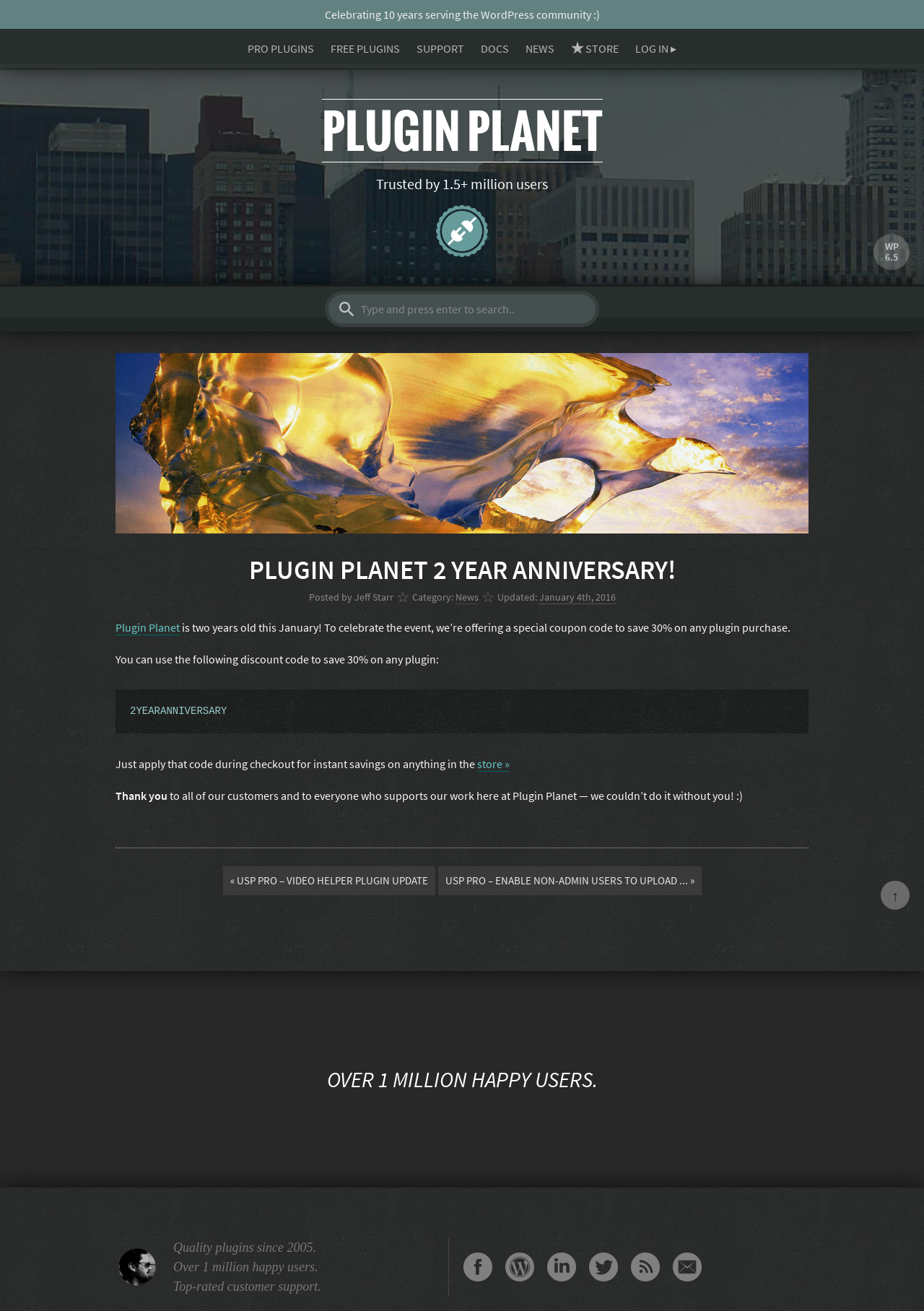Locate the bounding box coordinates of the area to click to fulfill this instruction: "Log in". The bounding box should be presented as four float numbers between 0 and 1, in the order [left, top, right, bottom].

[0.688, 0.031, 0.732, 0.042]